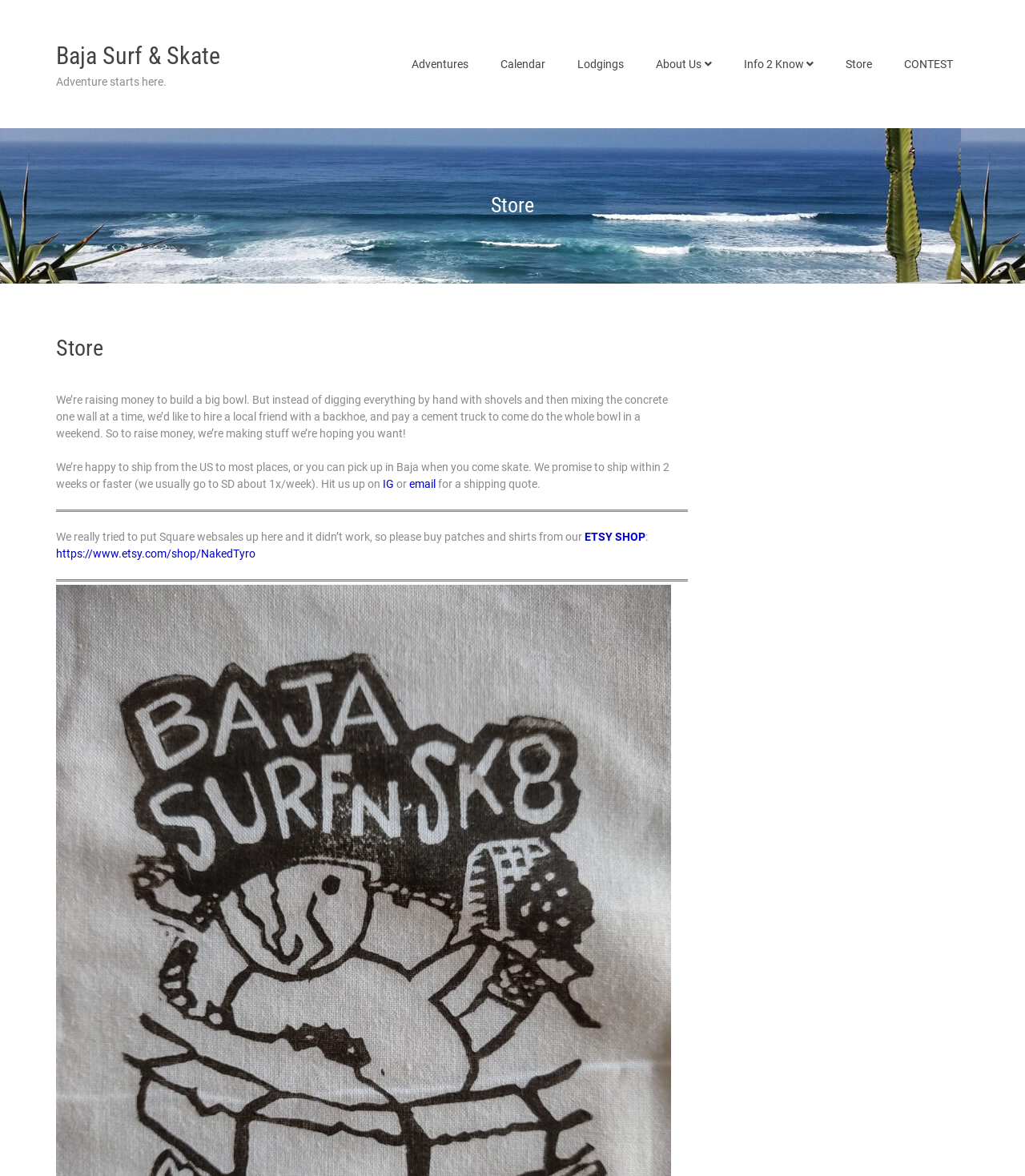Find the bounding box coordinates of the clickable area that will achieve the following instruction: "Contact through 'email'".

[0.399, 0.406, 0.425, 0.417]